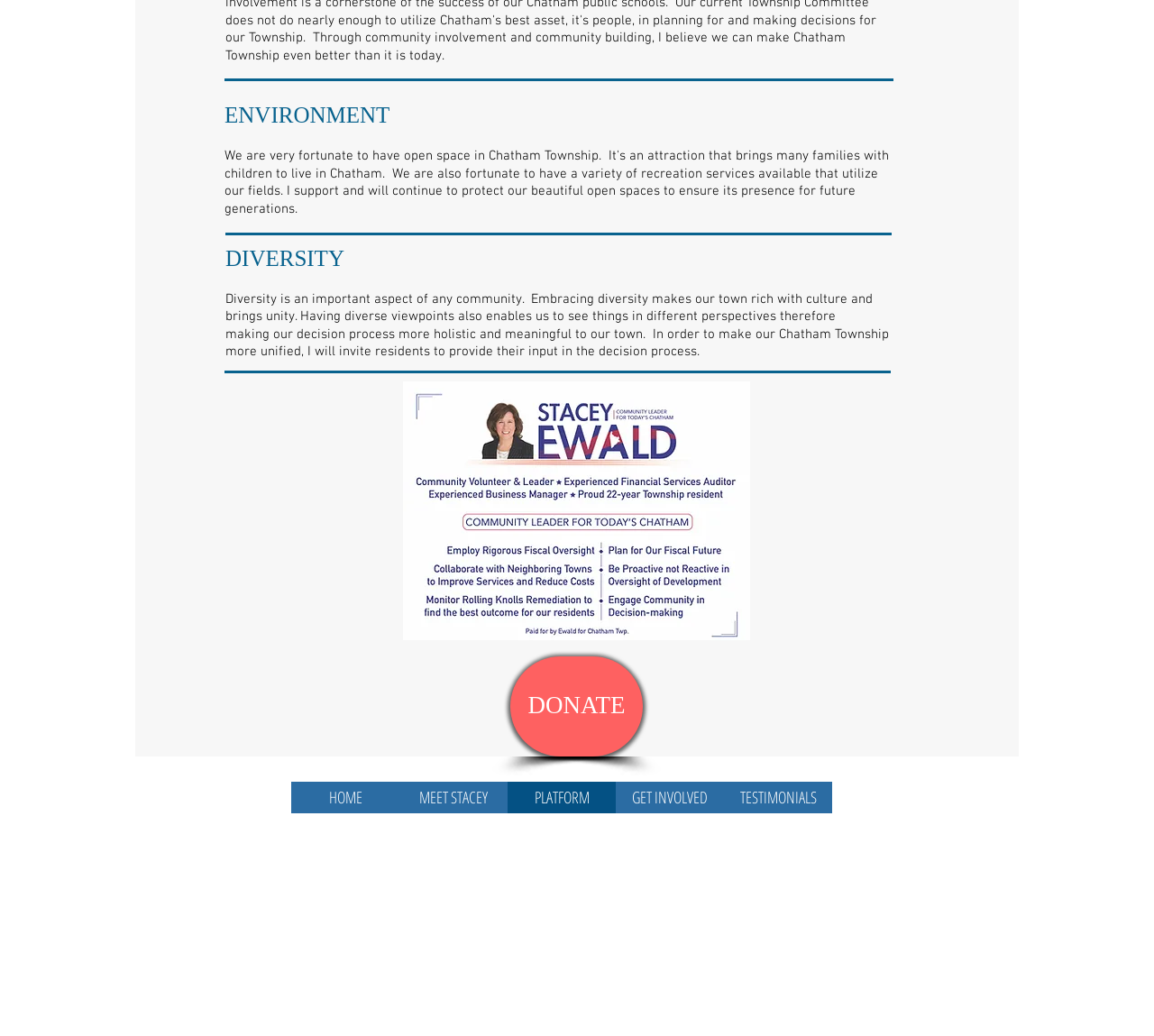Locate the UI element described by MEET STACEY and provide its bounding box coordinates. Use the format (top-left x, top-left y, bottom-right x, bottom-right y) with all values as floating point numbers between 0 and 1.

[0.346, 0.754, 0.44, 0.785]